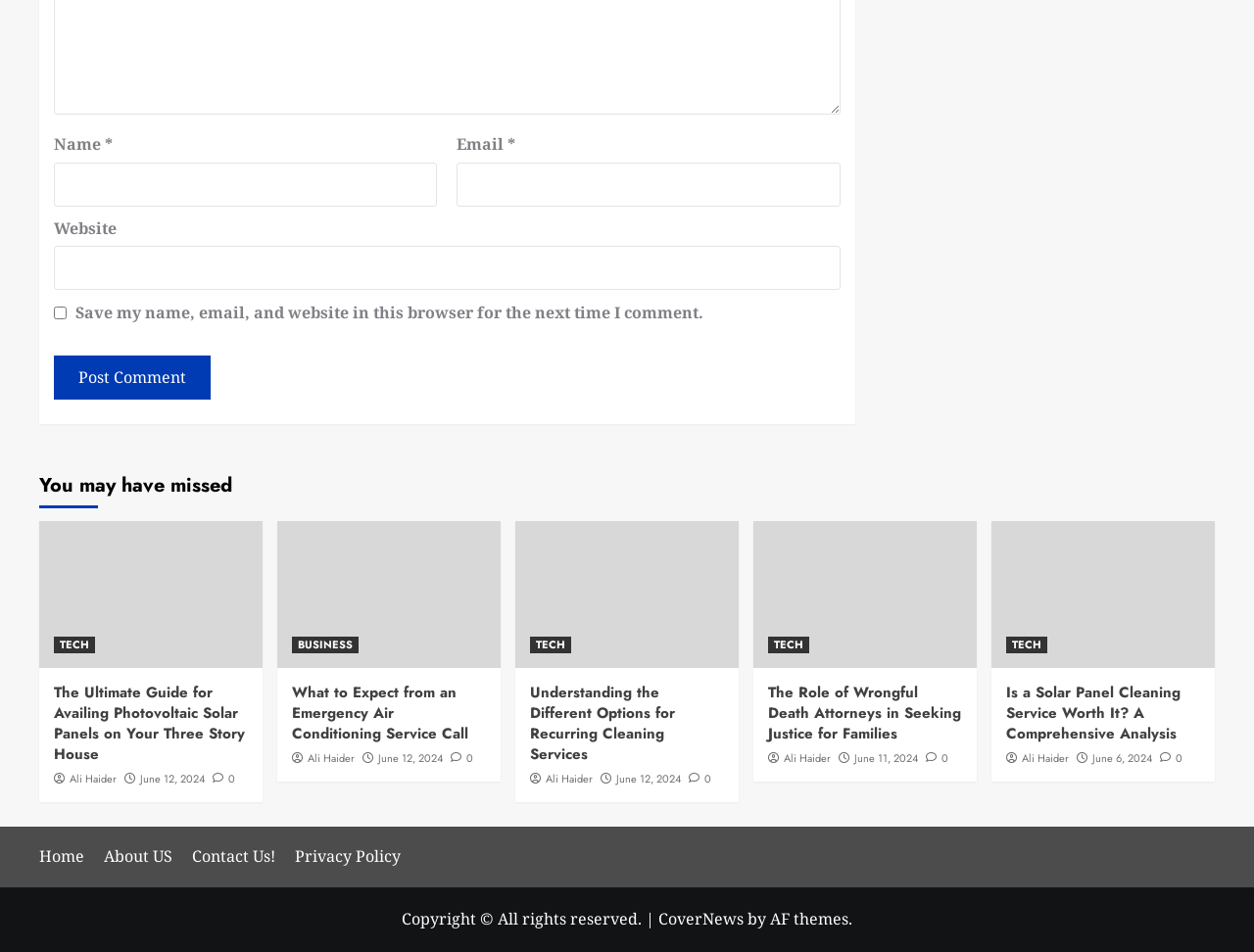Who is the author of the article 'What to Expect from an Emergency Air Conditioning Service Call'?
Please provide a single word or phrase answer based on the image.

Ali Haider